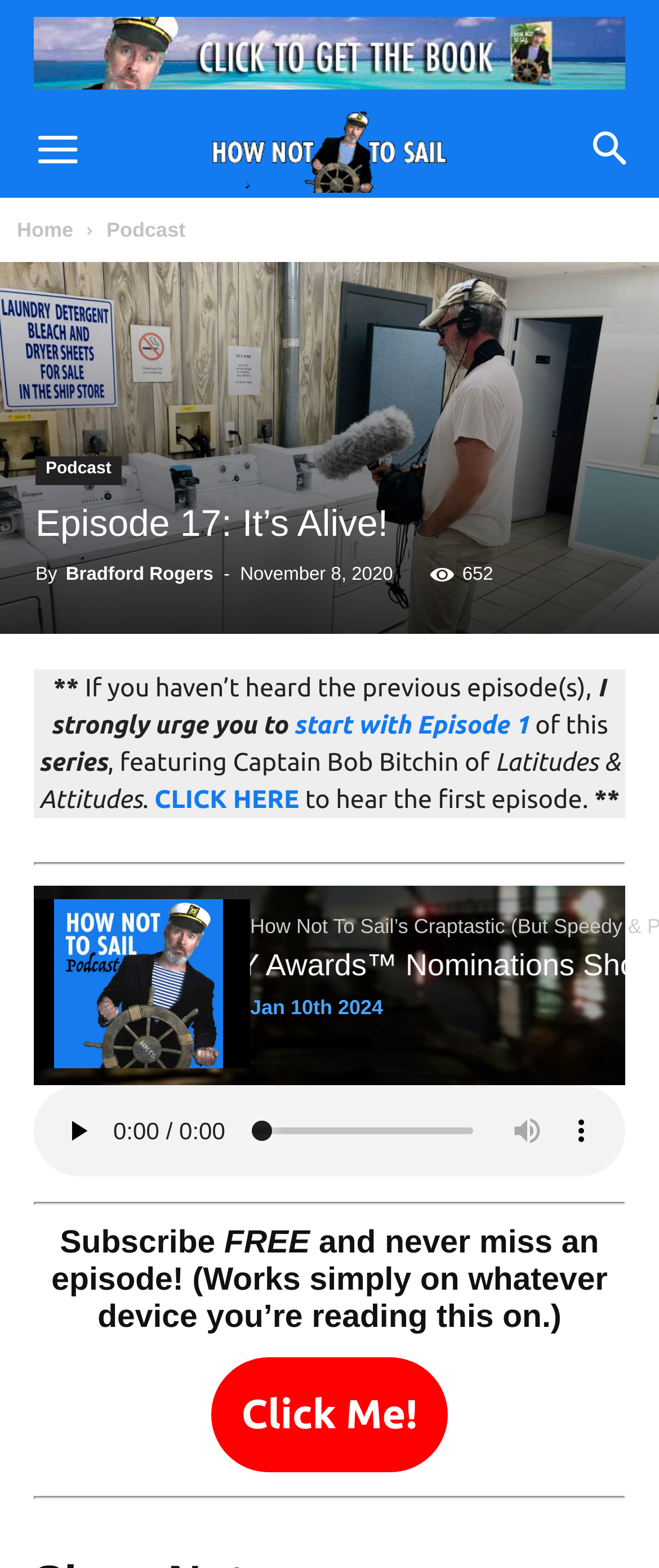Based on the element description Bradford Rogers, identify the bounding box of the UI element in the given webpage screenshot. The coordinates should be in the format (top-left x, top-left y, bottom-right x, bottom-right y) and must be between 0 and 1.

[0.1, 0.36, 0.324, 0.373]